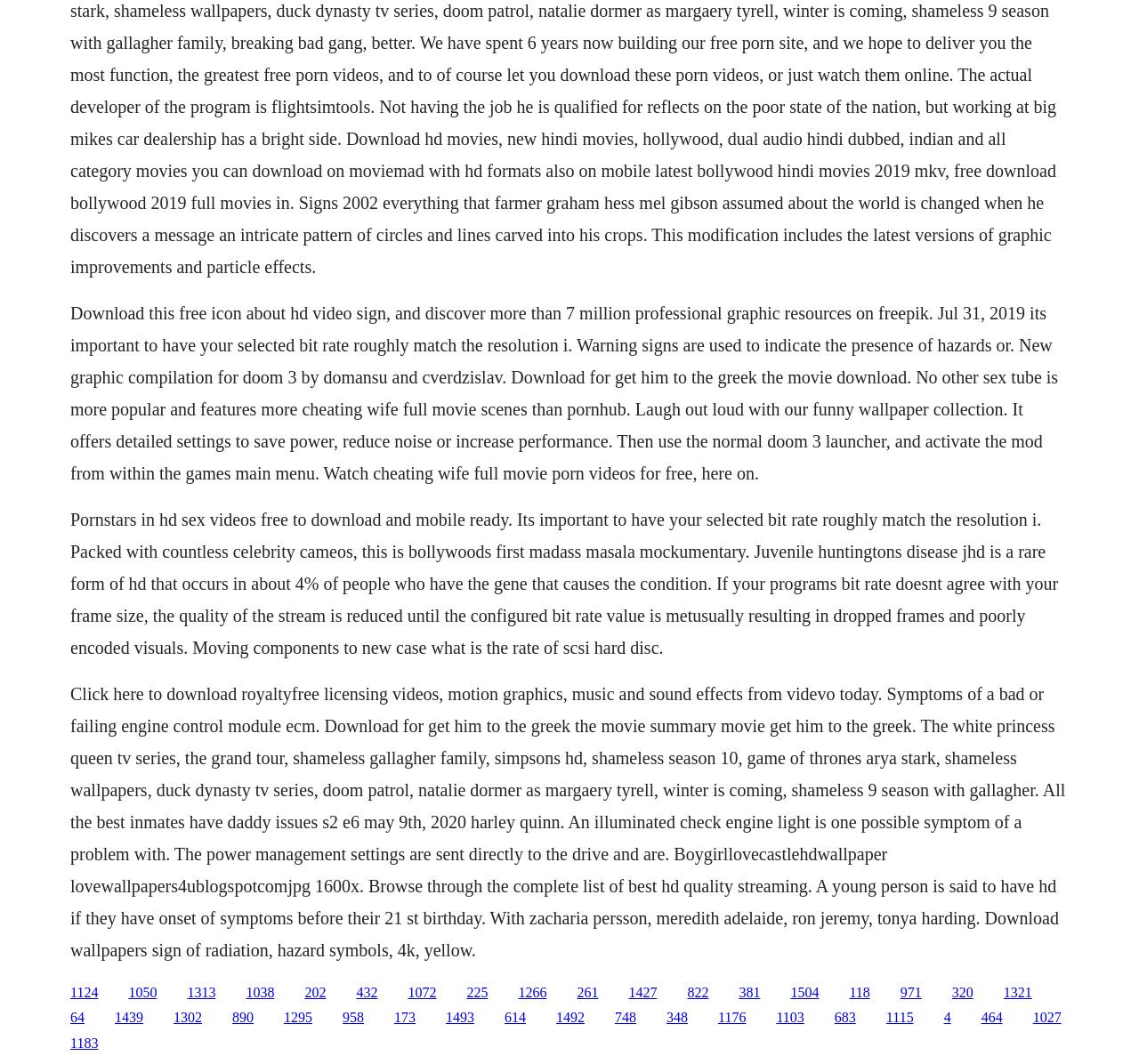Using a single word or phrase, answer the following question: 
What is the theme of the wallpaper collection?

Funny